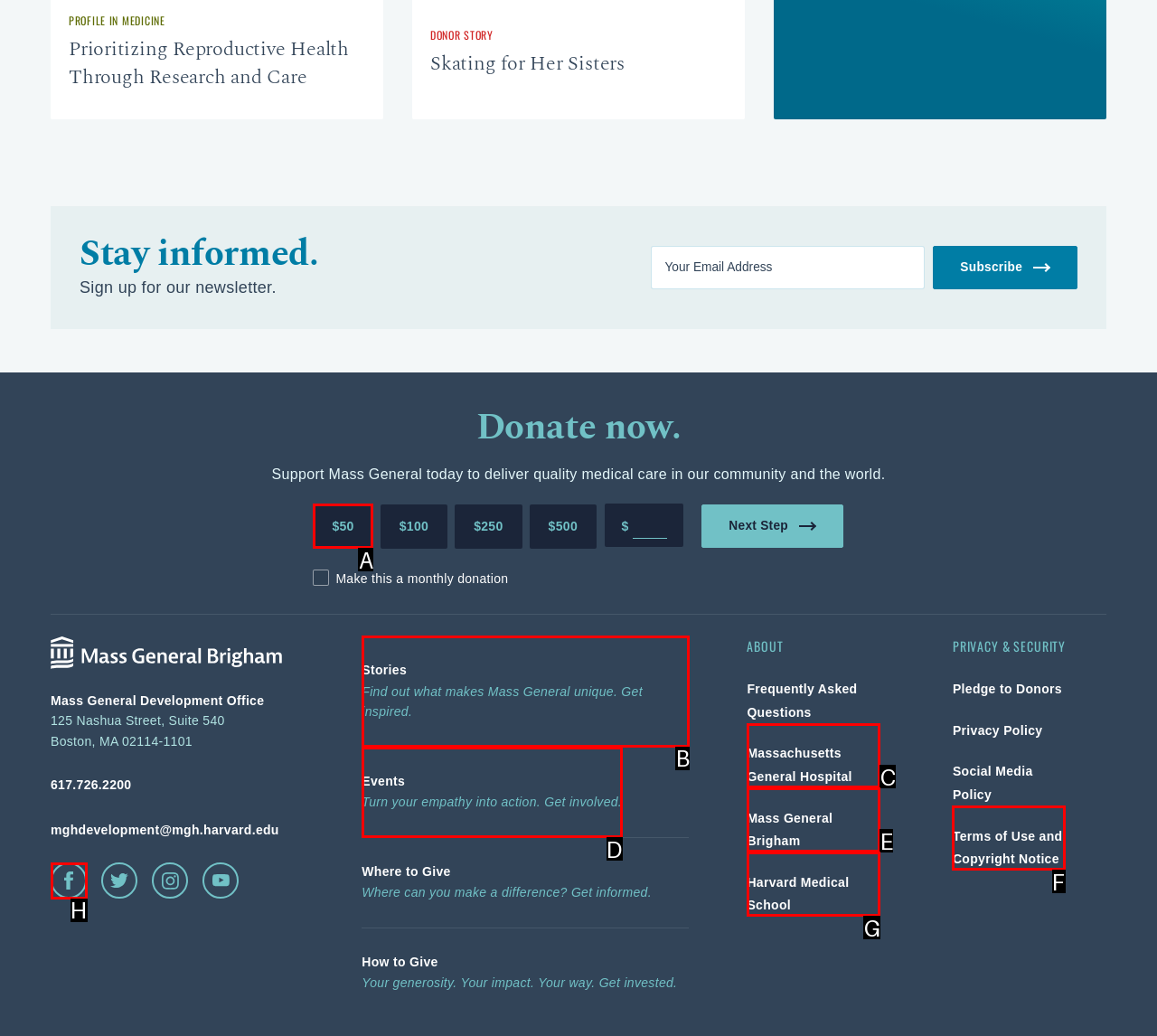Which HTML element should be clicked to complete the task: Learn more about Mass General stories? Answer with the letter of the corresponding option.

B